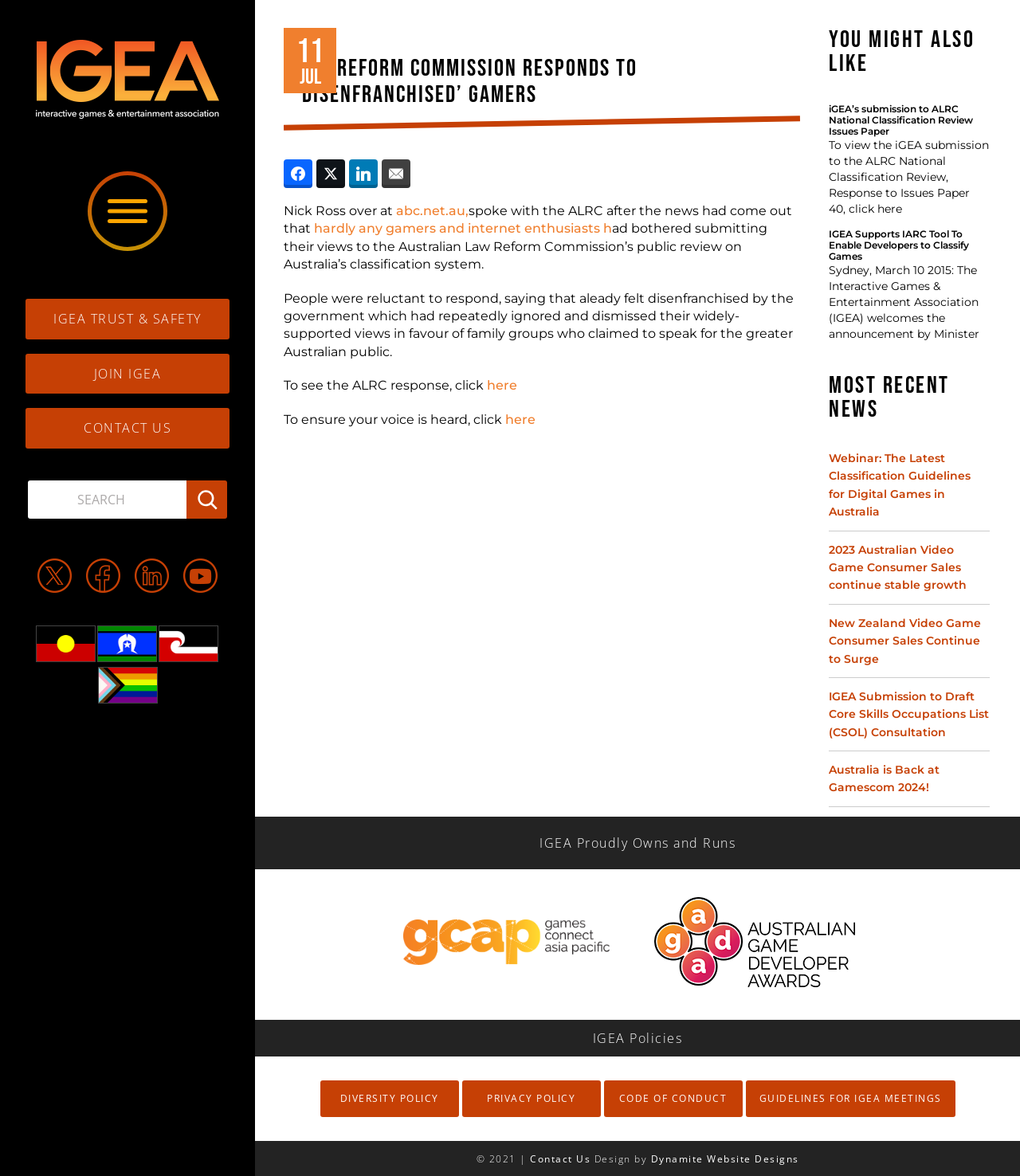Please determine the bounding box coordinates of the element to click in order to execute the following instruction: "Check out IGEA TRUST & SAFETY". The coordinates should be four float numbers between 0 and 1, specified as [left, top, right, bottom].

[0.025, 0.254, 0.225, 0.288]